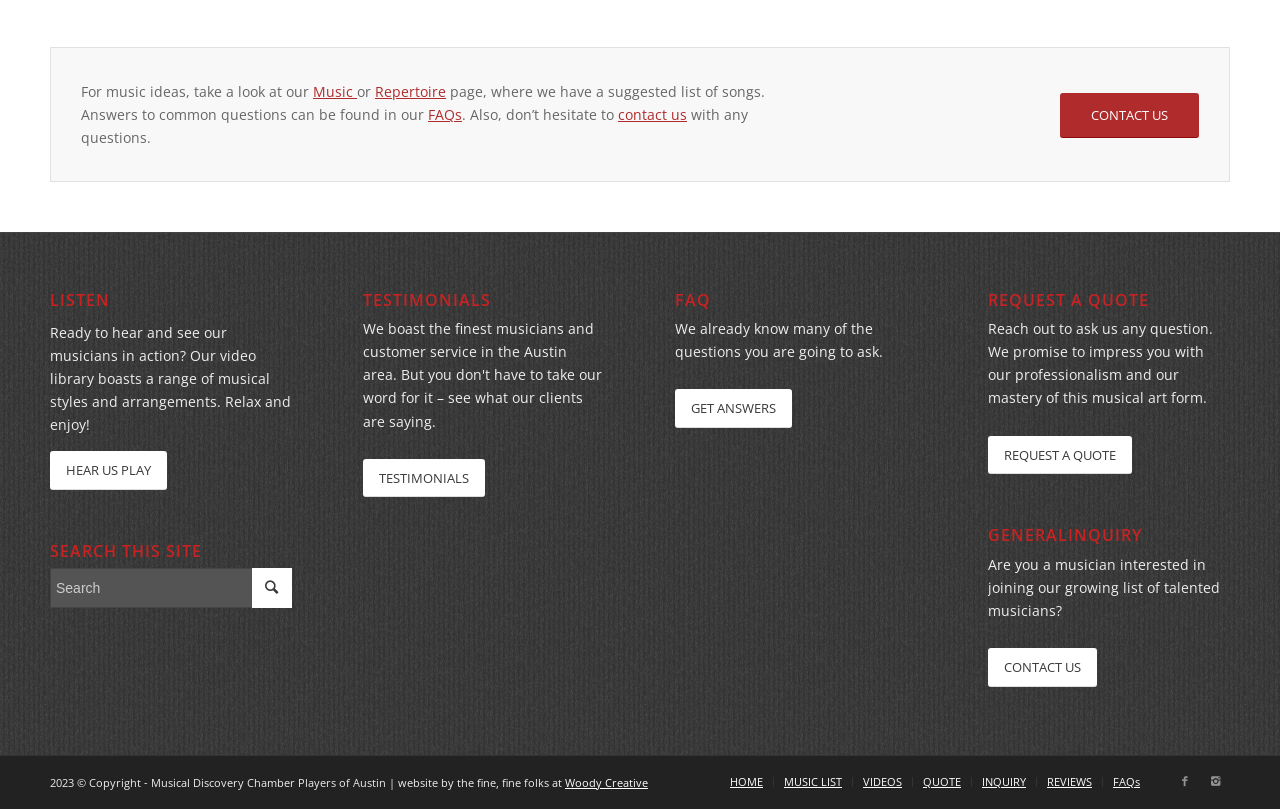Based on the image, provide a detailed response to the question:
What can you find in the video library?

The video library is mentioned in the section 'LISTEN', which describes it as boasting a range of musical styles and arrangements.